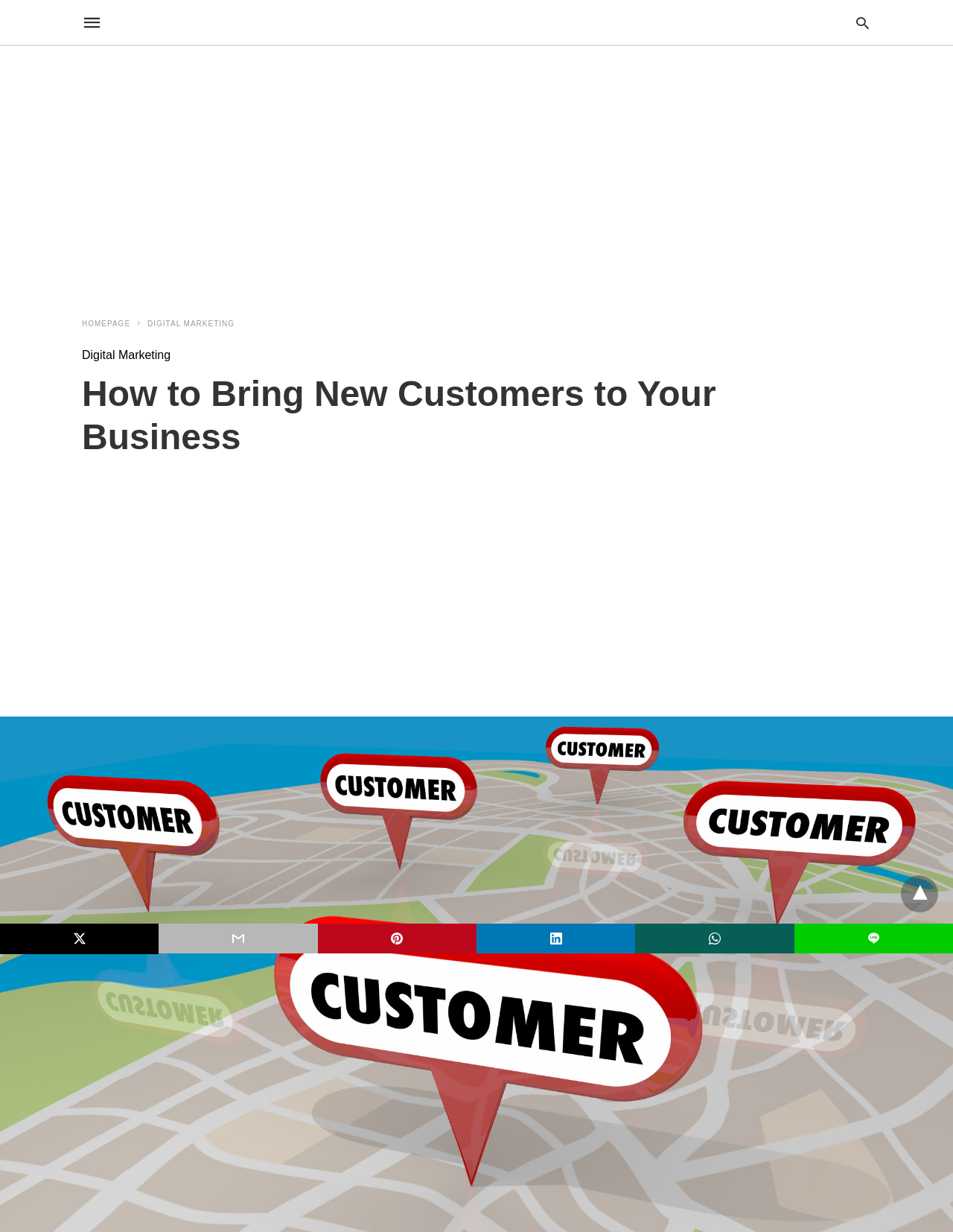Determine the bounding box coordinates for the clickable element to execute this instruction: "Click on the Reality Paper link". Provide the coordinates as four float numbers between 0 and 1, i.e., [left, top, right, bottom].

[0.425, 0.007, 0.573, 0.029]